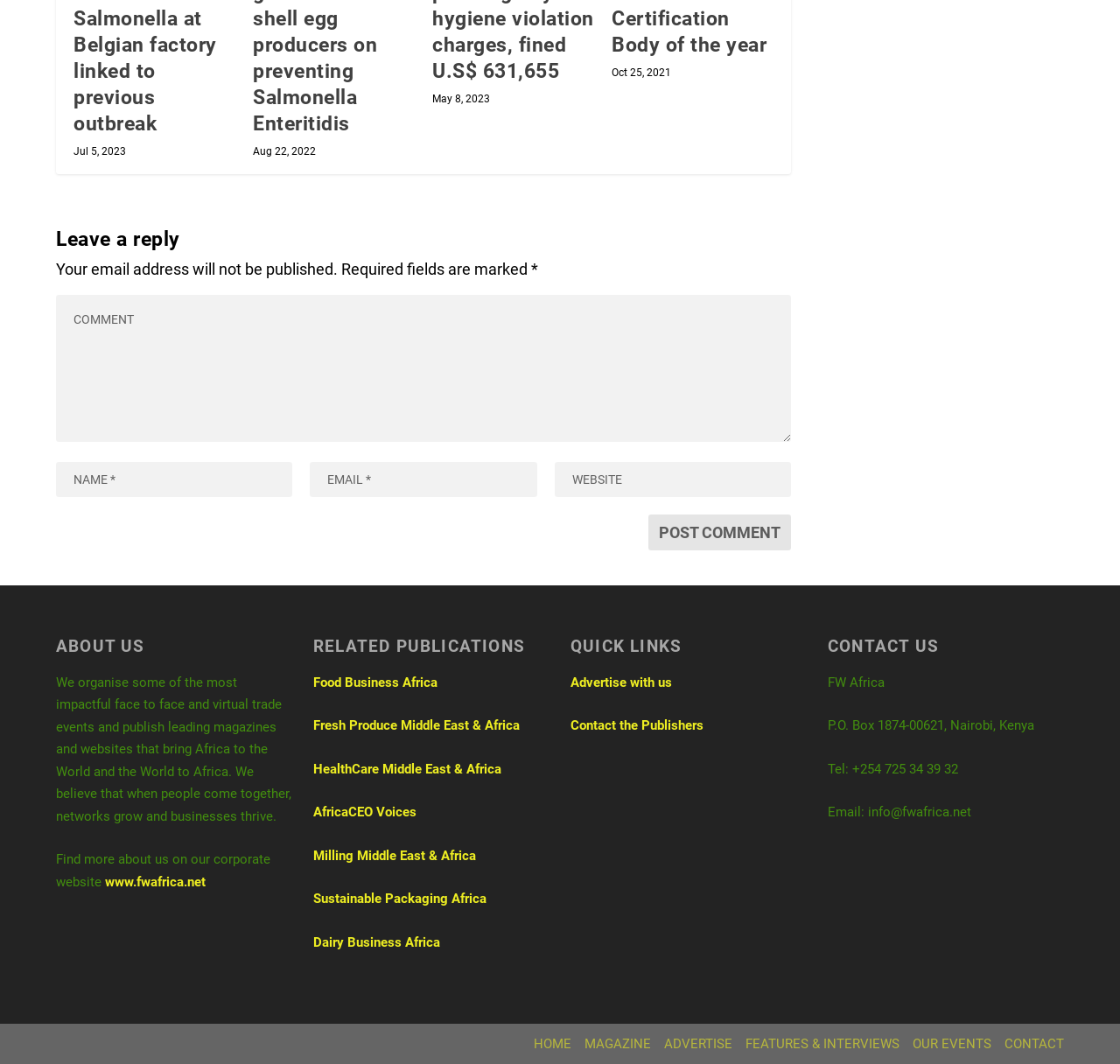Provide a brief response in the form of a single word or phrase:
How many links are there in the 'RELATED PUBLICATIONS' section?

6